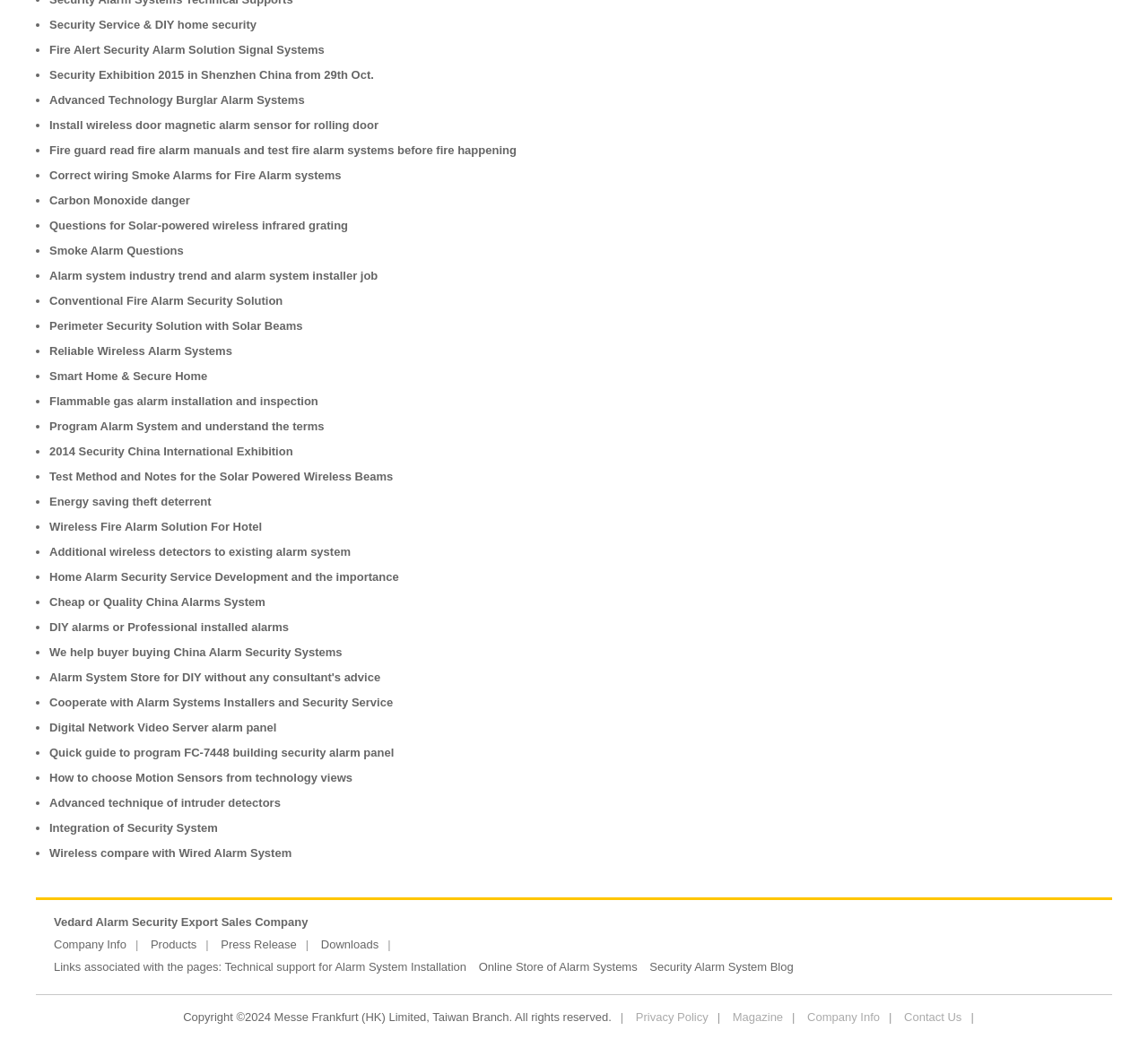What is the last link in the main navigation menu?
Refer to the image and provide a concise answer in one word or phrase.

Downloads